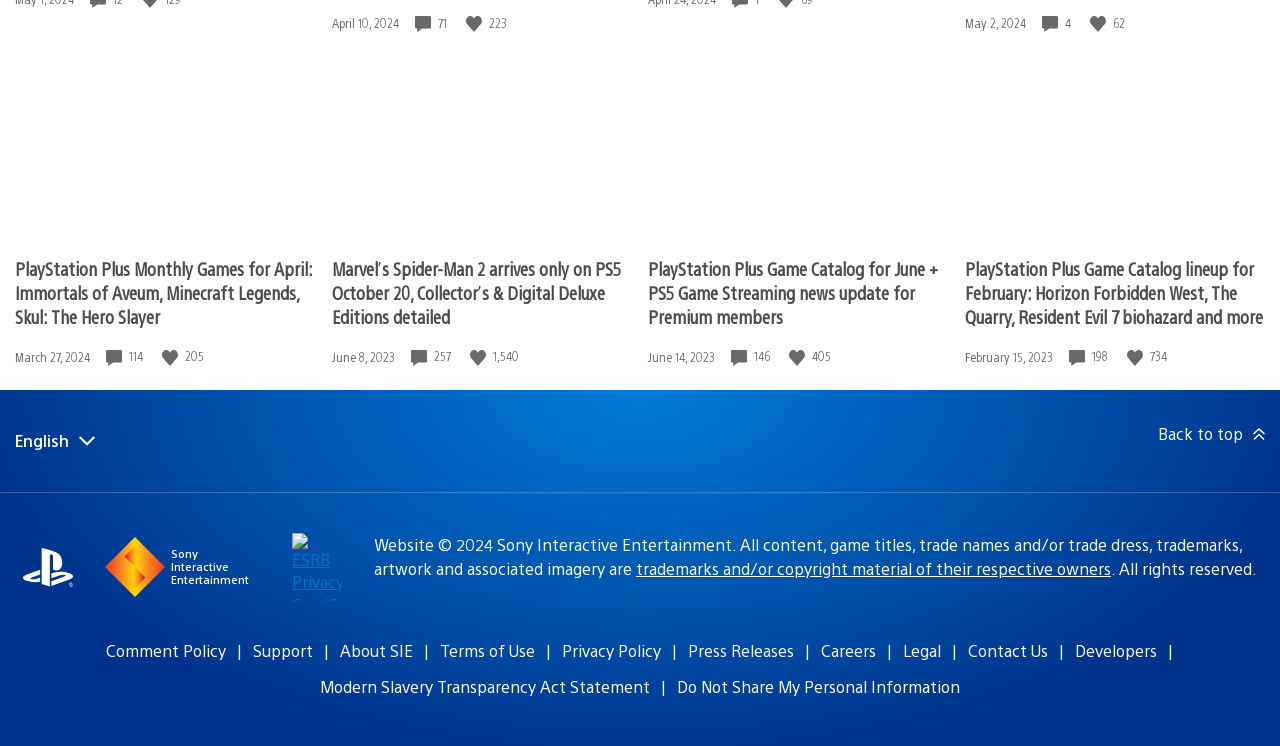What is the date of the first article?
Based on the visual content, answer with a single word or a brief phrase.

April 10, 2024